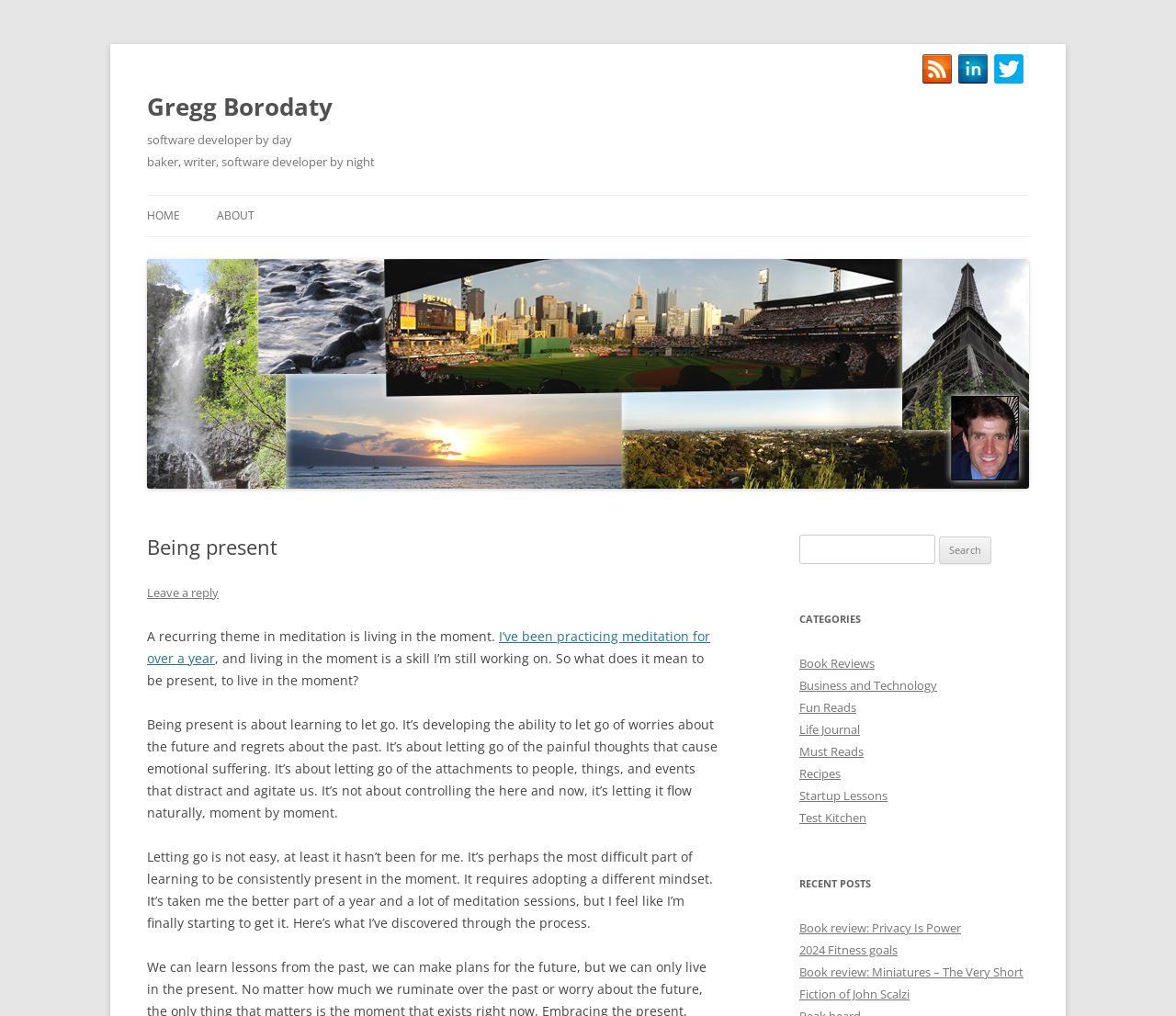Using the element description Skip to content, predict the bounding box coordinates for the UI element. Provide the coordinates in (top-left x, top-left y, bottom-right x, bottom-right y) format with values ranging from 0 to 1.

[0.125, 0.189, 0.165, 0.231]